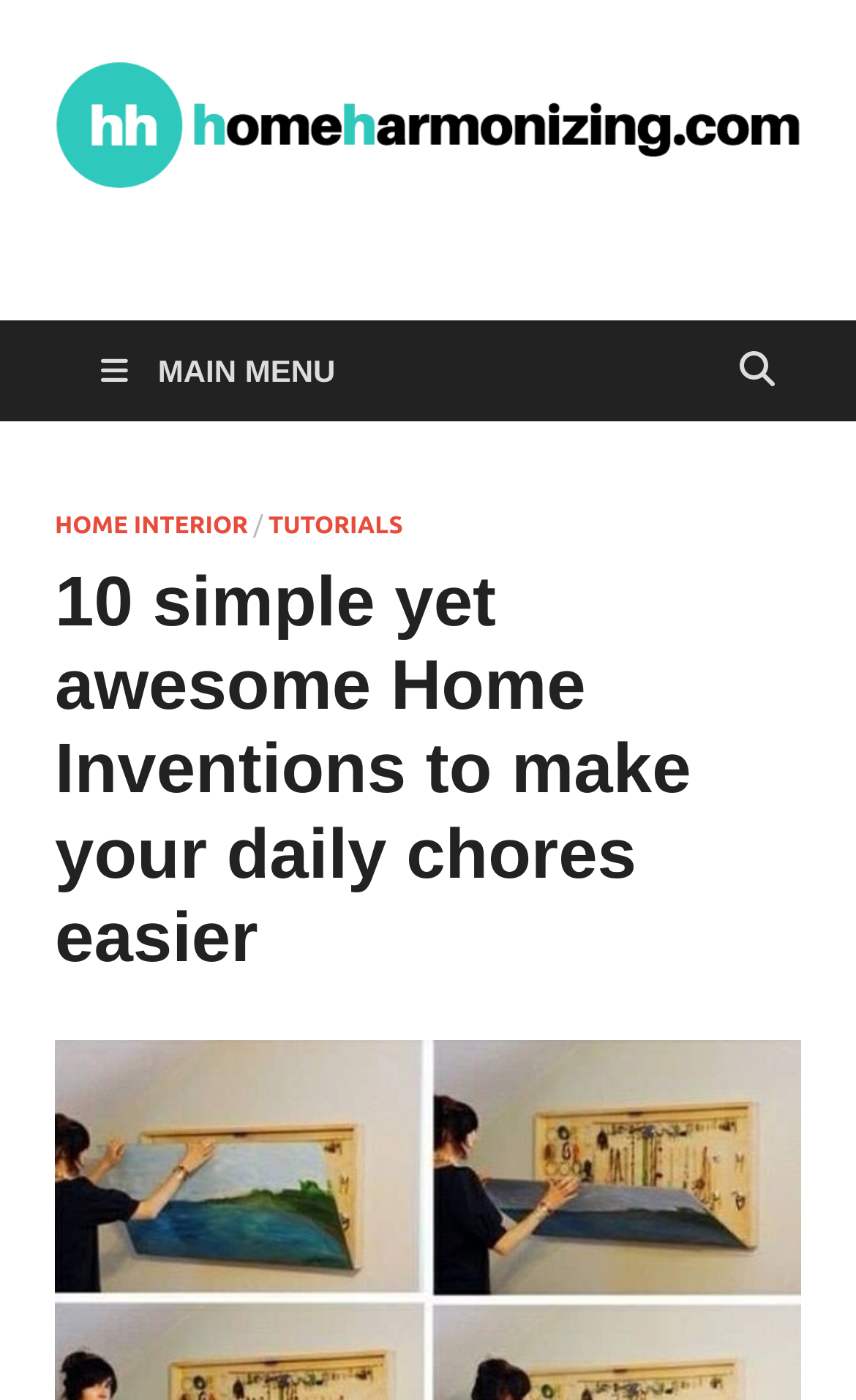What is the name of the website?
Examine the image and give a concise answer in one word or a short phrase.

Home Harmonizing